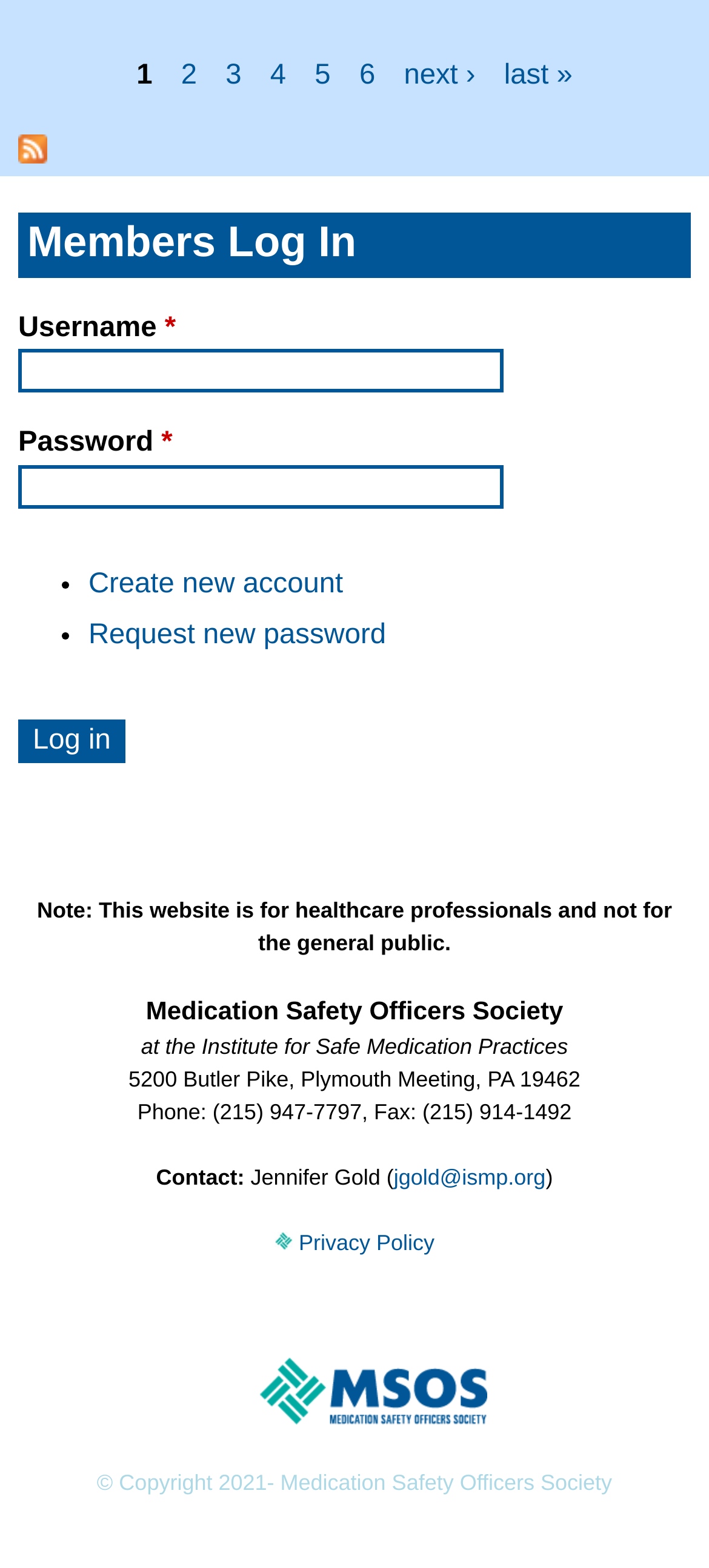Given the element description Request new password, identify the bounding box coordinates for the UI element on the webpage screenshot. The format should be (top-left x, top-left y, bottom-right x, bottom-right y), with values between 0 and 1.

[0.125, 0.395, 0.544, 0.415]